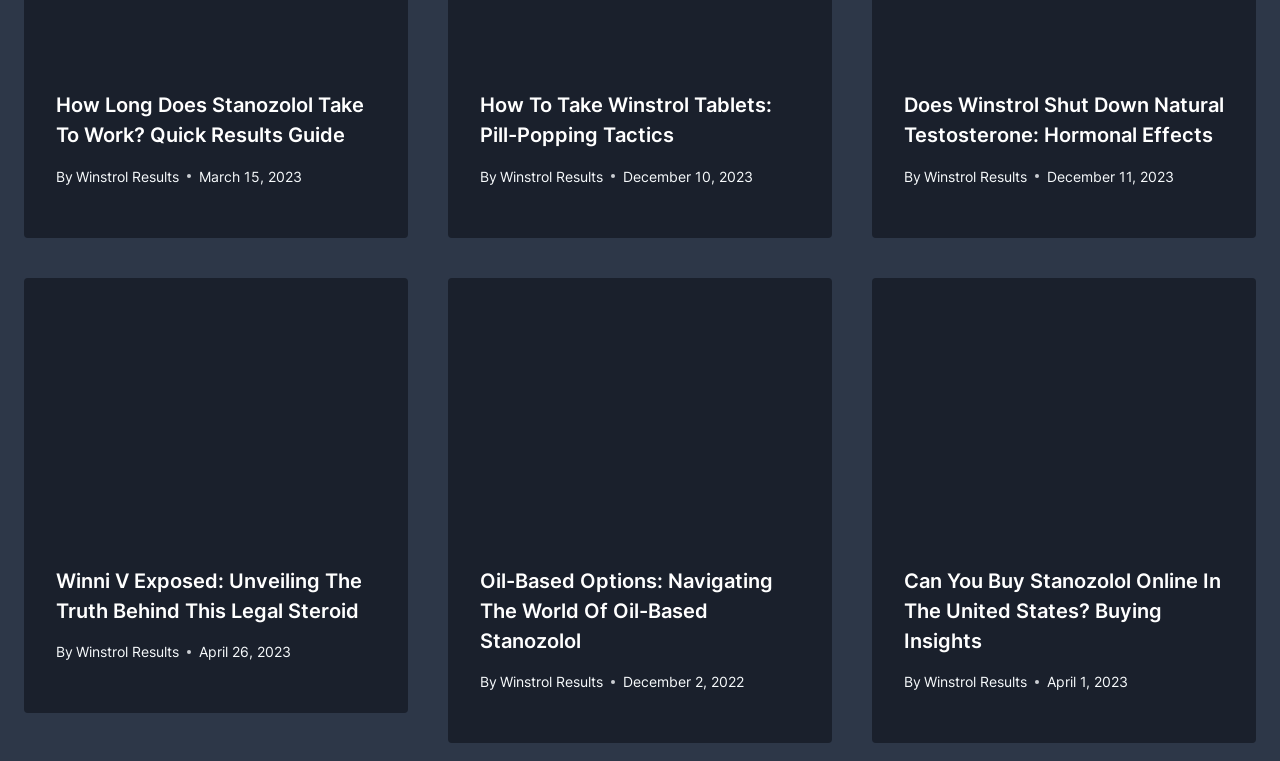What is the title of the first article?
Please provide a comprehensive answer based on the details in the screenshot.

I determined the title of the first article by looking at the heading element with the text 'How Long Does Stanozolol Take To Work? Quick Results Guide' which is a child of the first article element.